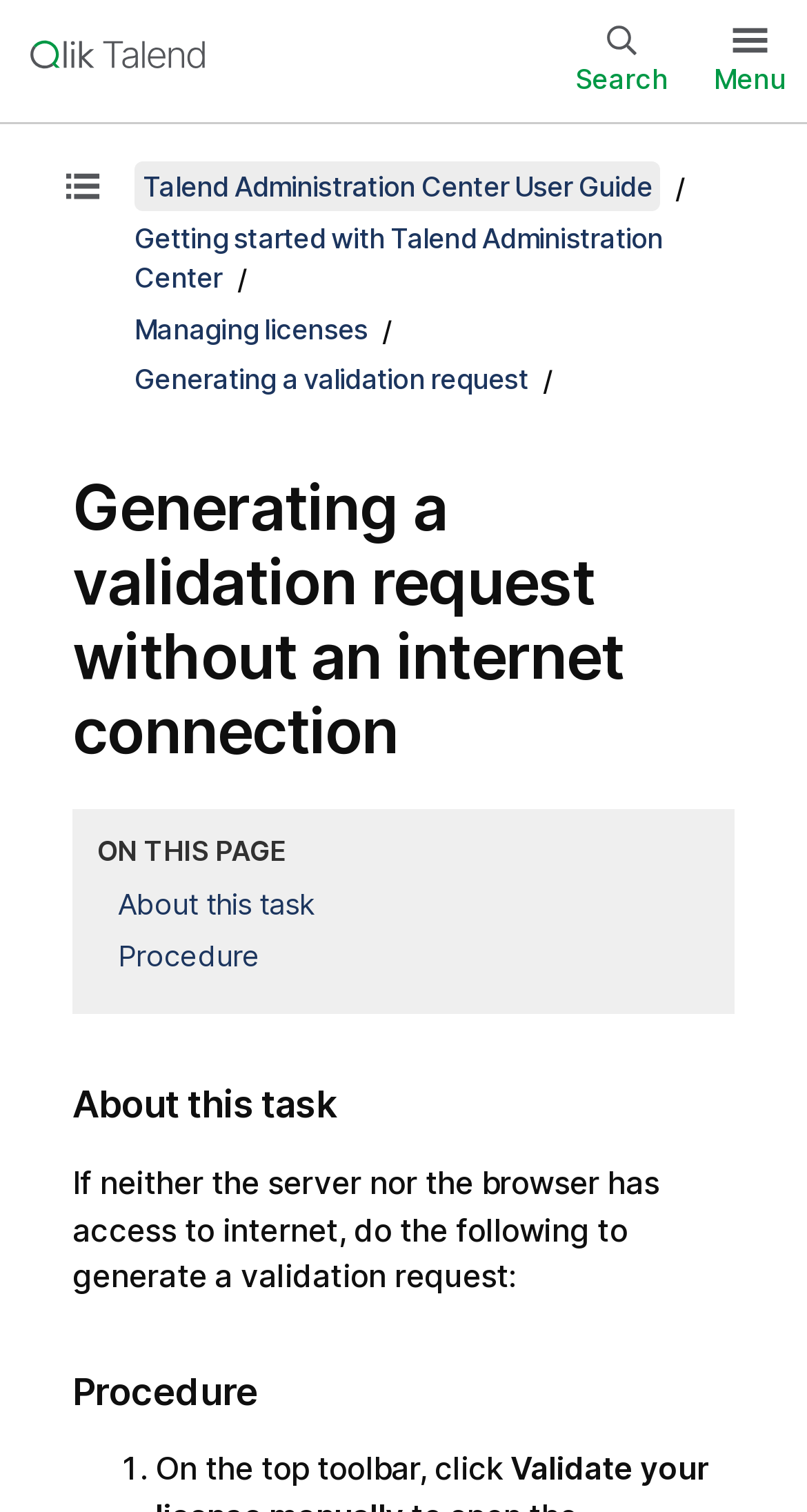What is the main heading displayed on the webpage? Please provide the text.

Generating a validation request without an internet connection